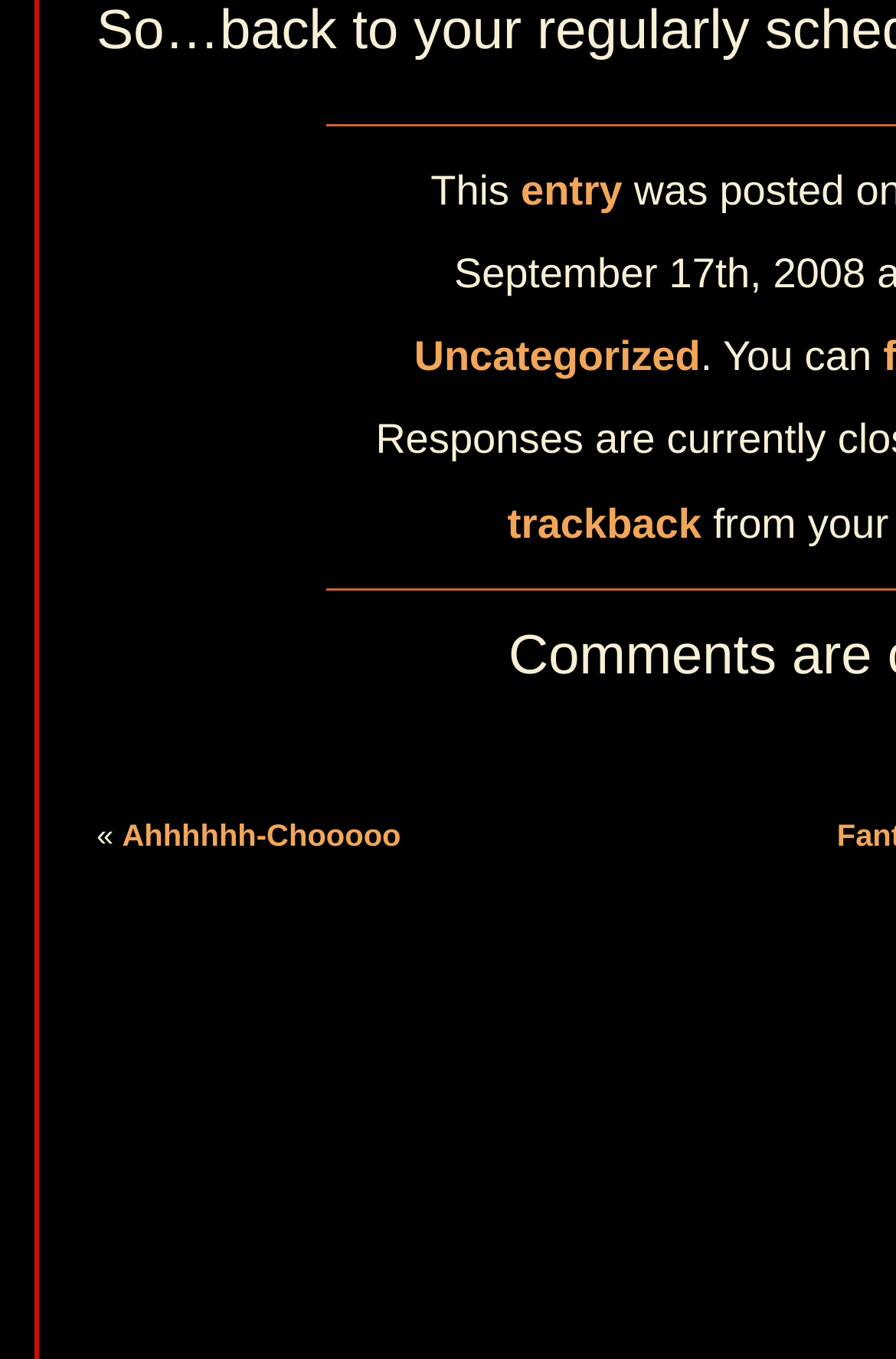What is the title of the first blog post?
Provide a thorough and detailed answer to the question.

The title of the first blog post is 'Ahhhhhh-Chooooo' which is a link element located inside a table cell with a bounding box of [0.136, 0.602, 0.447, 0.627].